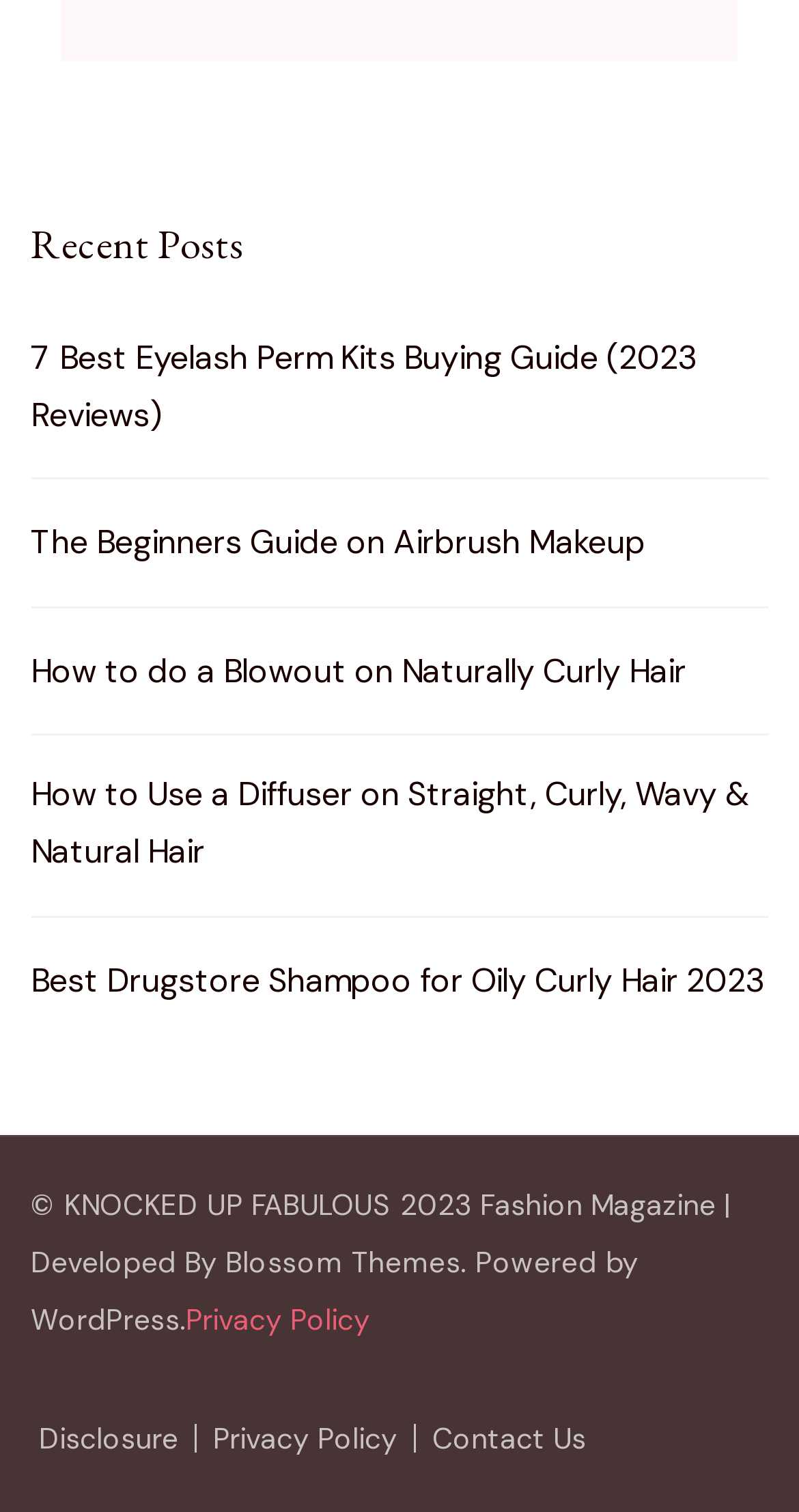What is the year of copyright mentioned?
Please elaborate on the answer to the question with detailed information.

The copyright information is located at the bottom of the webpage, and it mentions '© KNOCKED UP FABULOUS 2023', which indicates that the year of copyright is 2023.